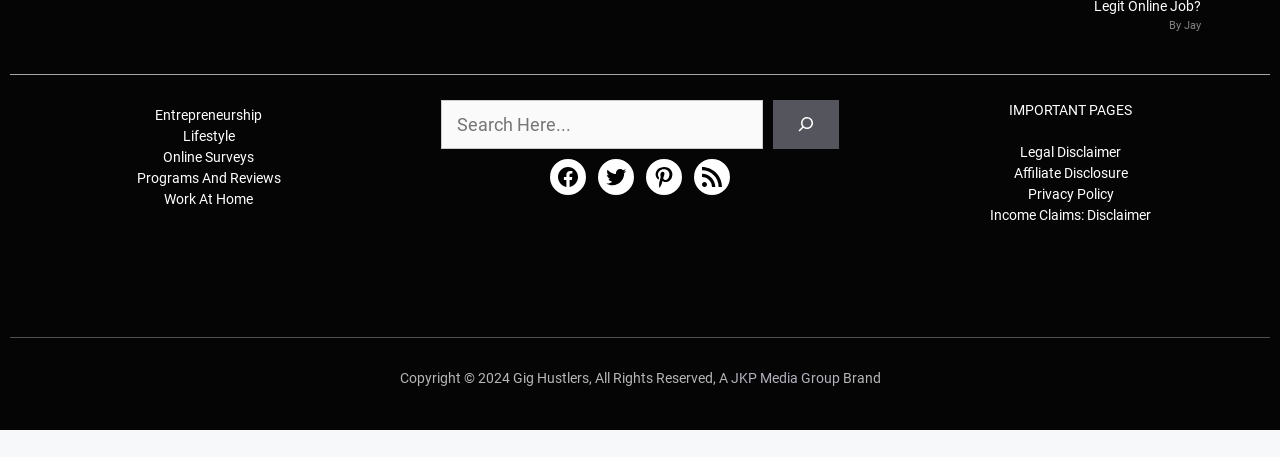Specify the bounding box coordinates of the region I need to click to perform the following instruction: "Go to Entrepreneurship page". The coordinates must be four float numbers in the range of 0 to 1, i.e., [left, top, right, bottom].

[0.121, 0.233, 0.205, 0.268]